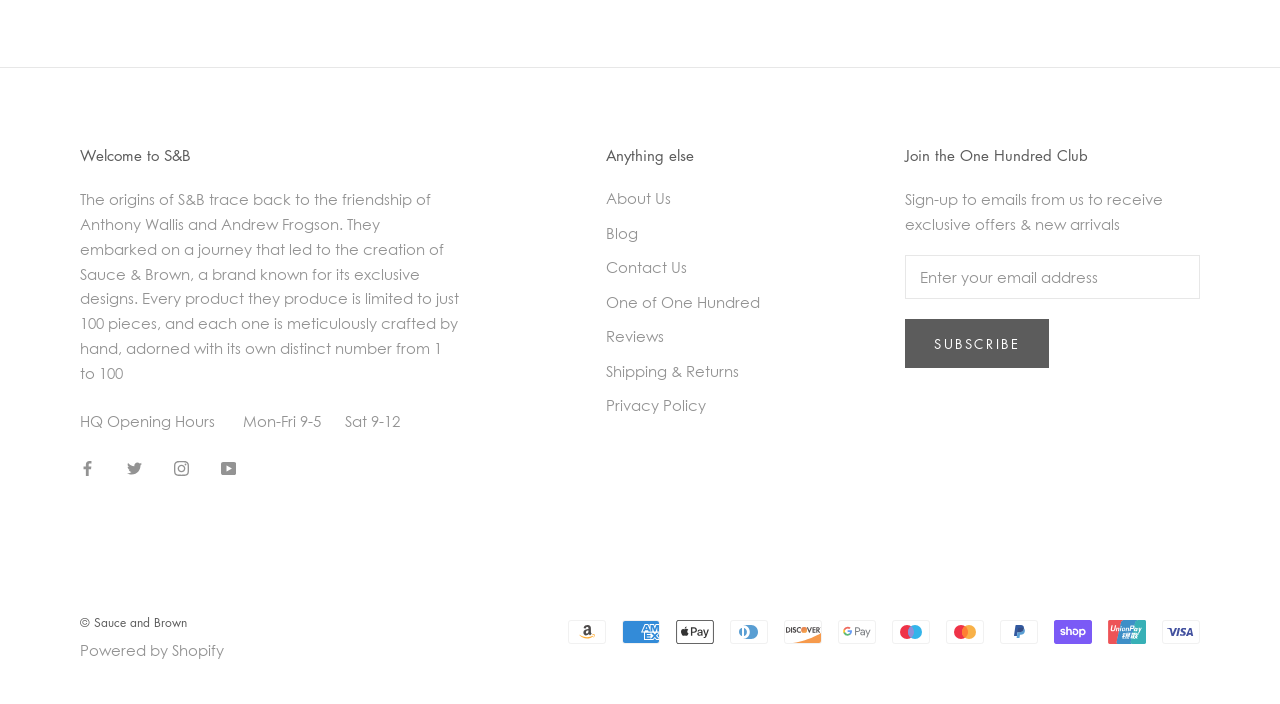Please find the bounding box coordinates for the clickable element needed to perform this instruction: "Learn more about One of One Hundred".

[0.473, 0.413, 0.593, 0.445]